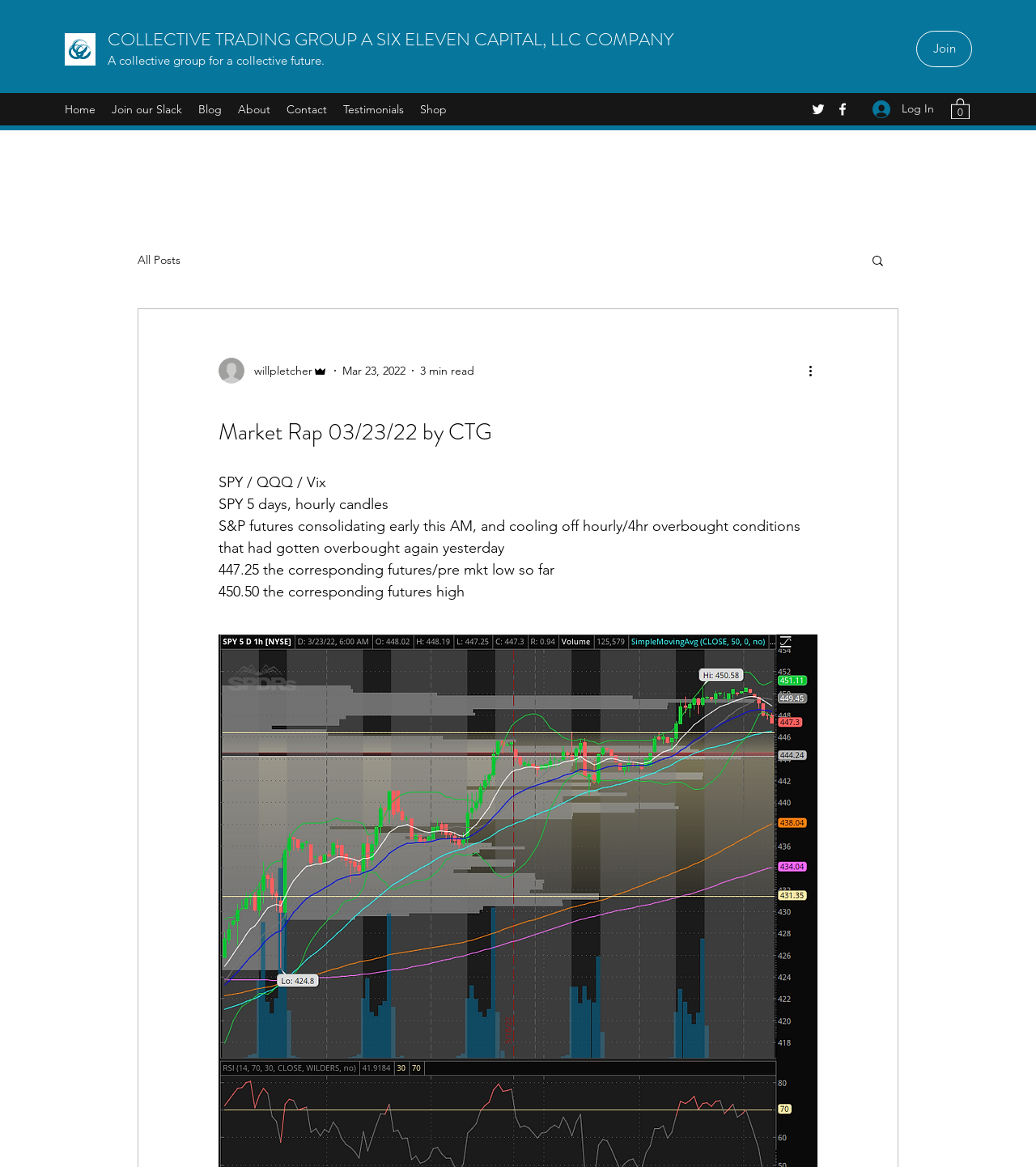What is the topic of the blog post?
Use the information from the screenshot to give a comprehensive response to the question.

I determined the topic of the blog post by reading the heading 'Market Rap 03/23/22 by CTG' and the subsequent text which mentions 'SPY / QQQ / Vix', 'S&P futures', and 'hourly/4hr overbought conditions', indicating that the post is about market analysis.